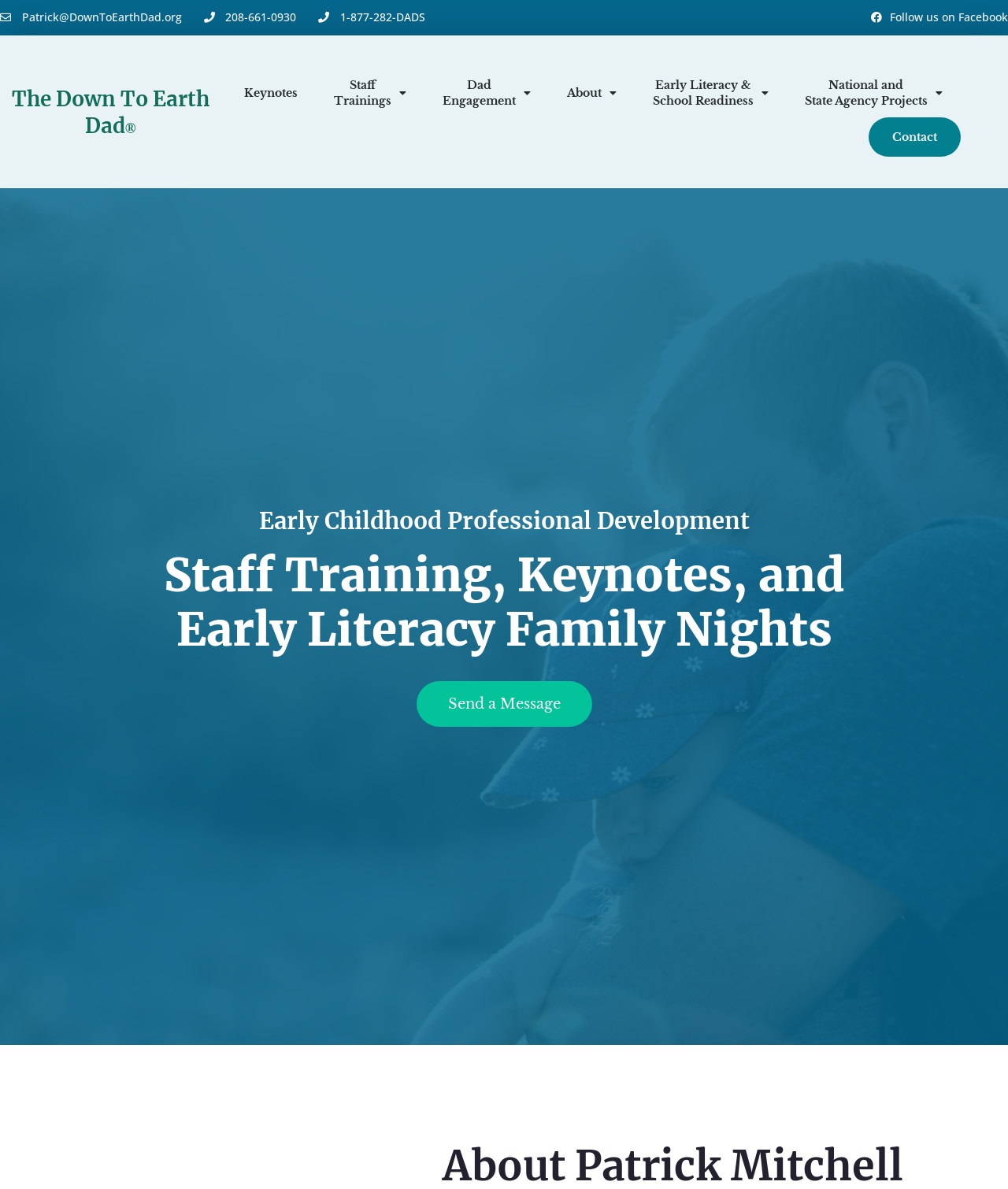Determine the bounding box for the described UI element: "Follow us on Facebook".

[0.861, 0.007, 1.0, 0.022]